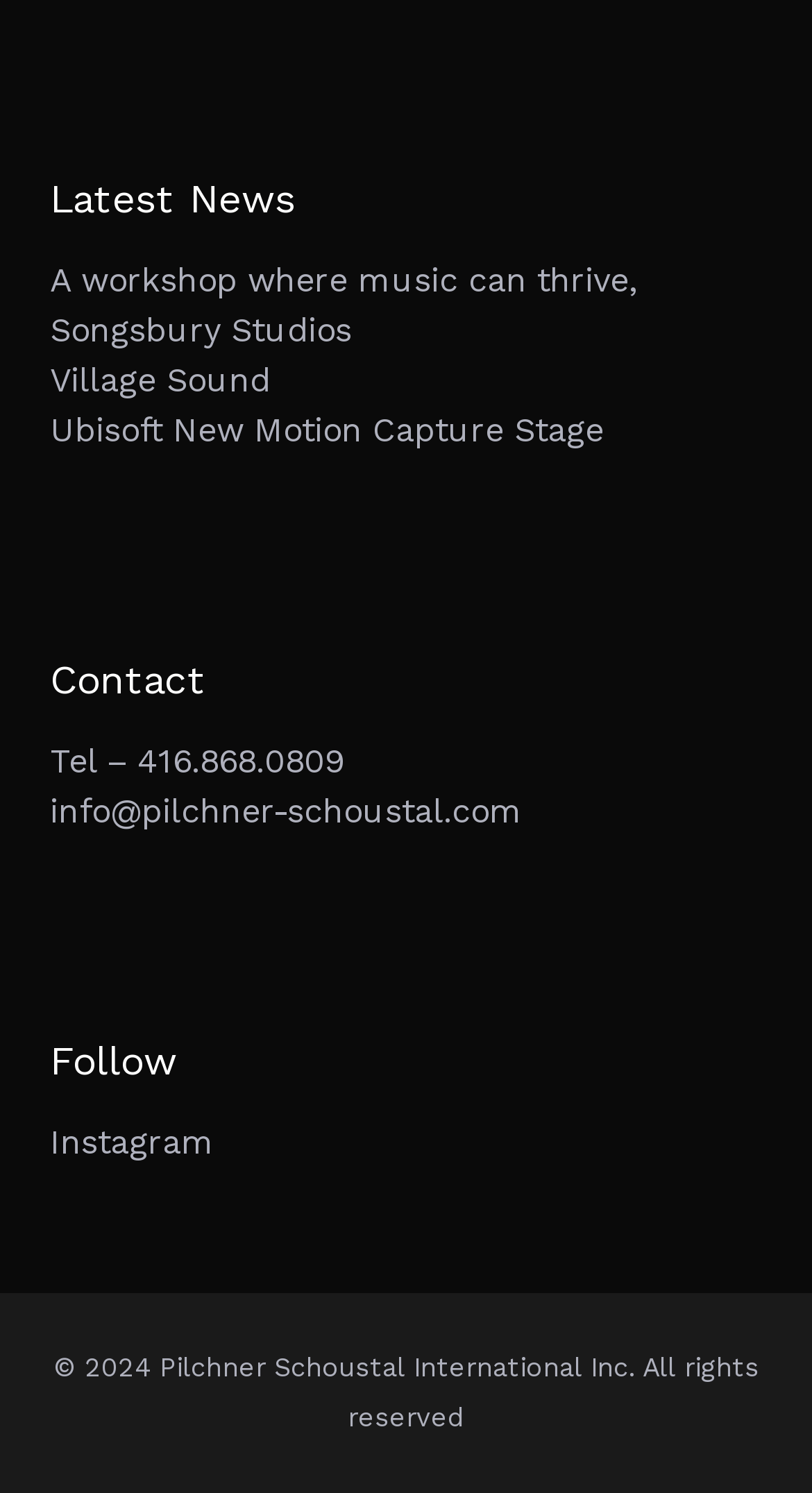What is the copyright year of the website?
Please provide a single word or phrase as the answer based on the screenshot.

2024